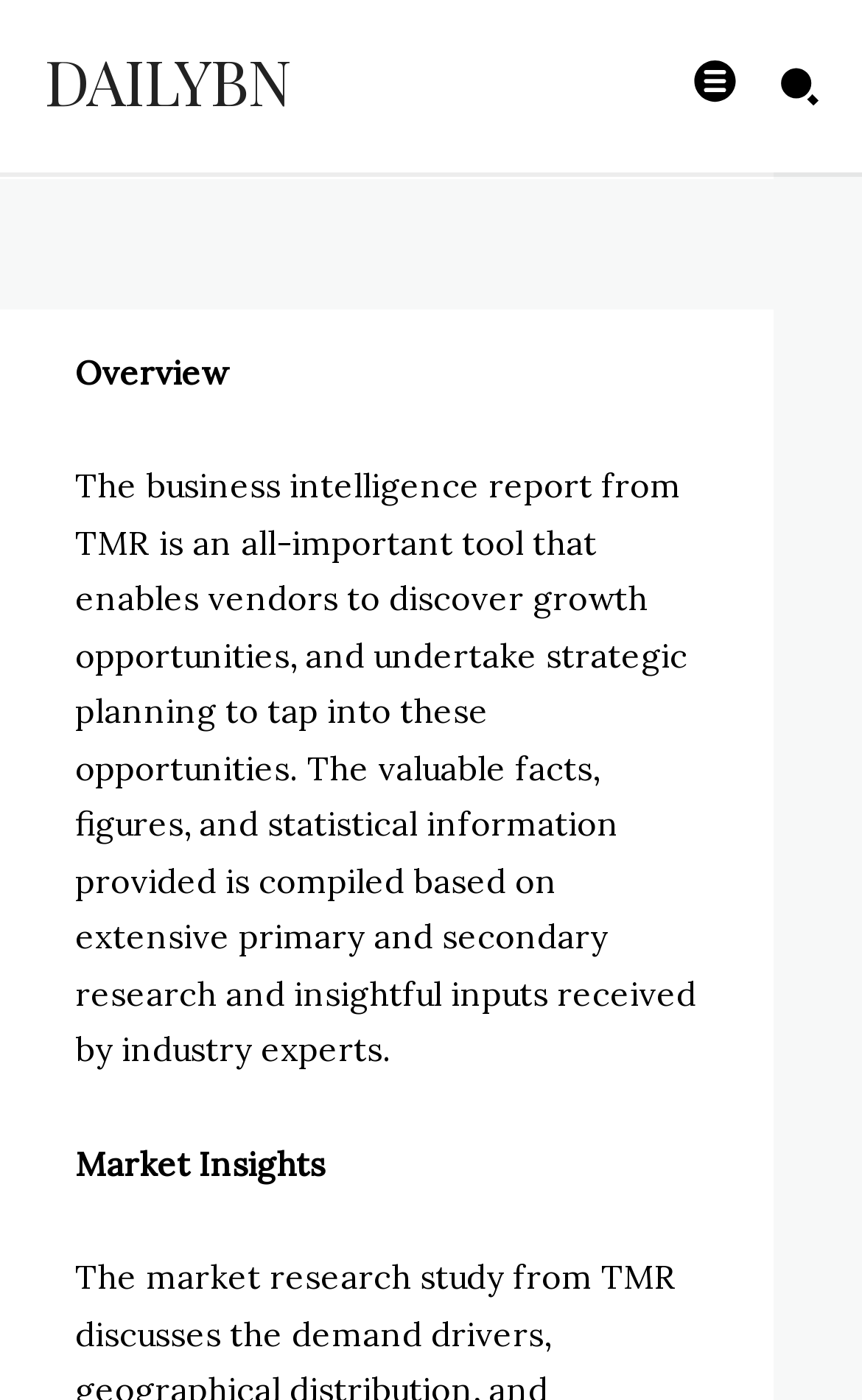From the image, can you give a detailed response to the question below:
What is the purpose of the business intelligence report?

I found the purpose of the business intelligence report by reading the static text element on the webpage, which is located below the 'Overview' heading and has a bounding box of [0.087, 0.332, 0.808, 0.764]. The text inside this element describes the report as 'an all-important tool that enables vendors to discover growth opportunities, and undertake strategic planning to tap into these opportunities'.